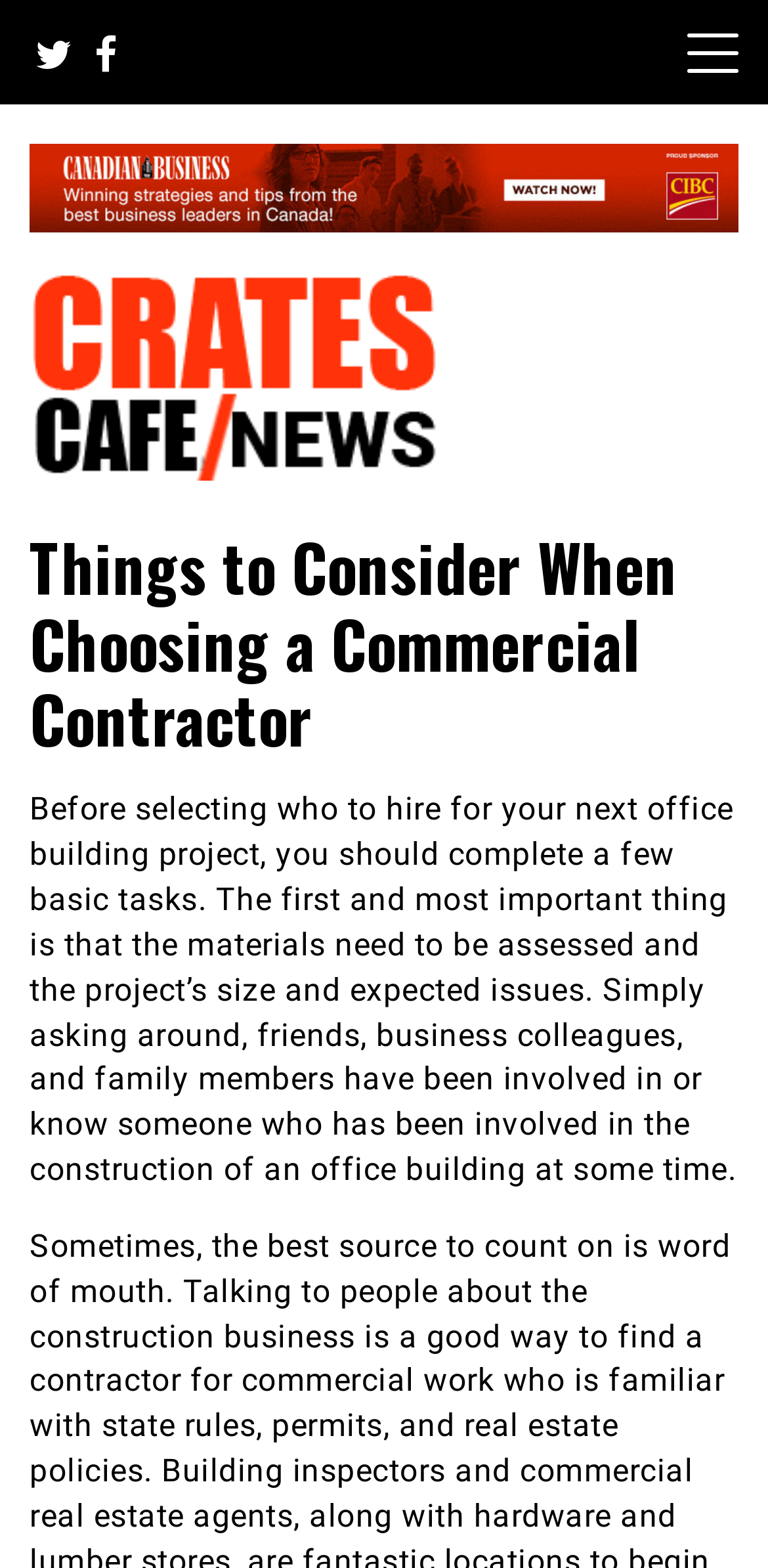Use the details in the image to answer the question thoroughly: 
What should be assessed before hiring a contractor?

According to the article, the first and most important thing to do before hiring a contractor is to assess the materials needed for the project, as stated in the text 'The first and most important thing is that the materials need to be assessed...'.